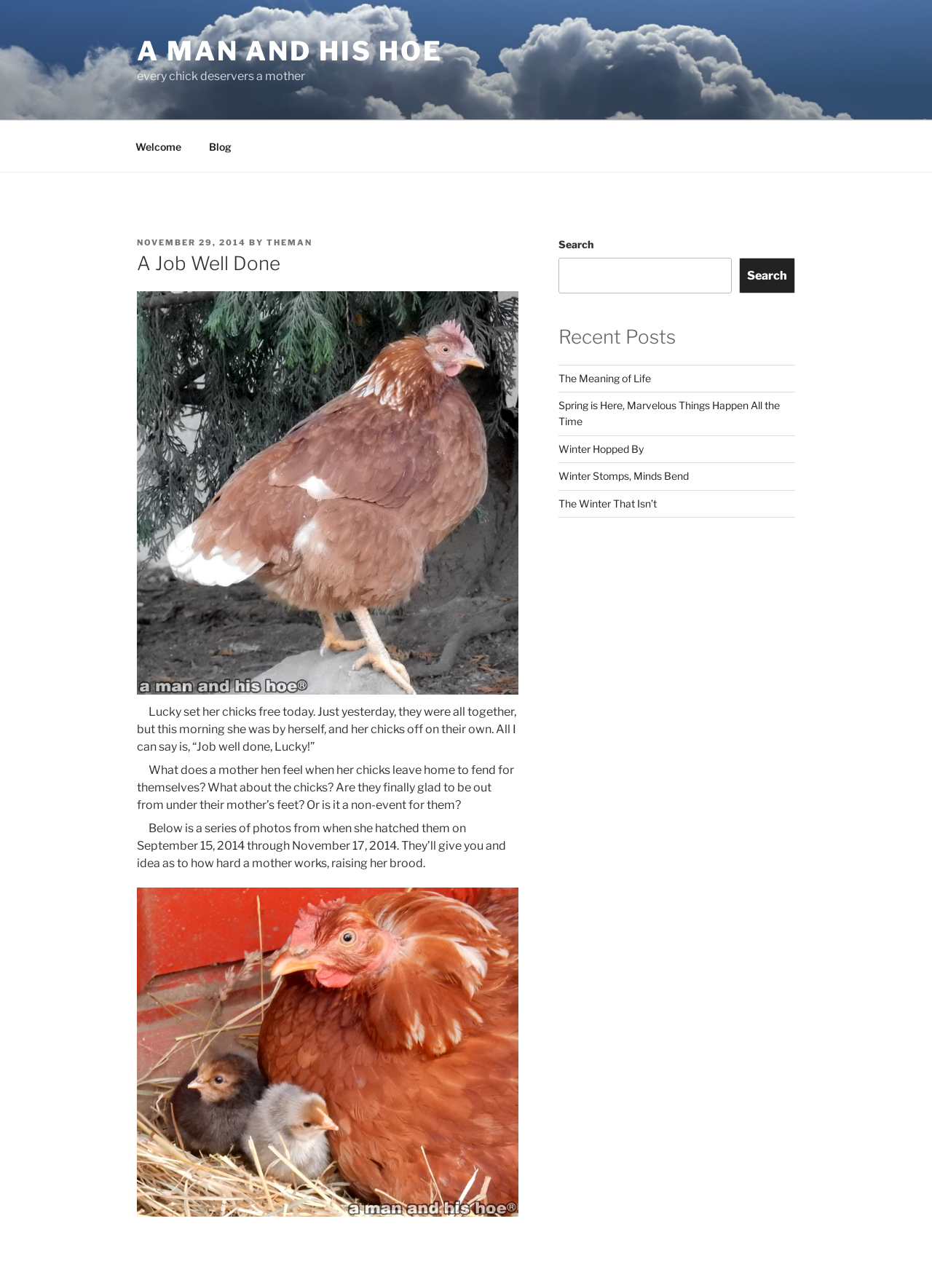How many images are on the webpage? Analyze the screenshot and reply with just one word or a short phrase.

3